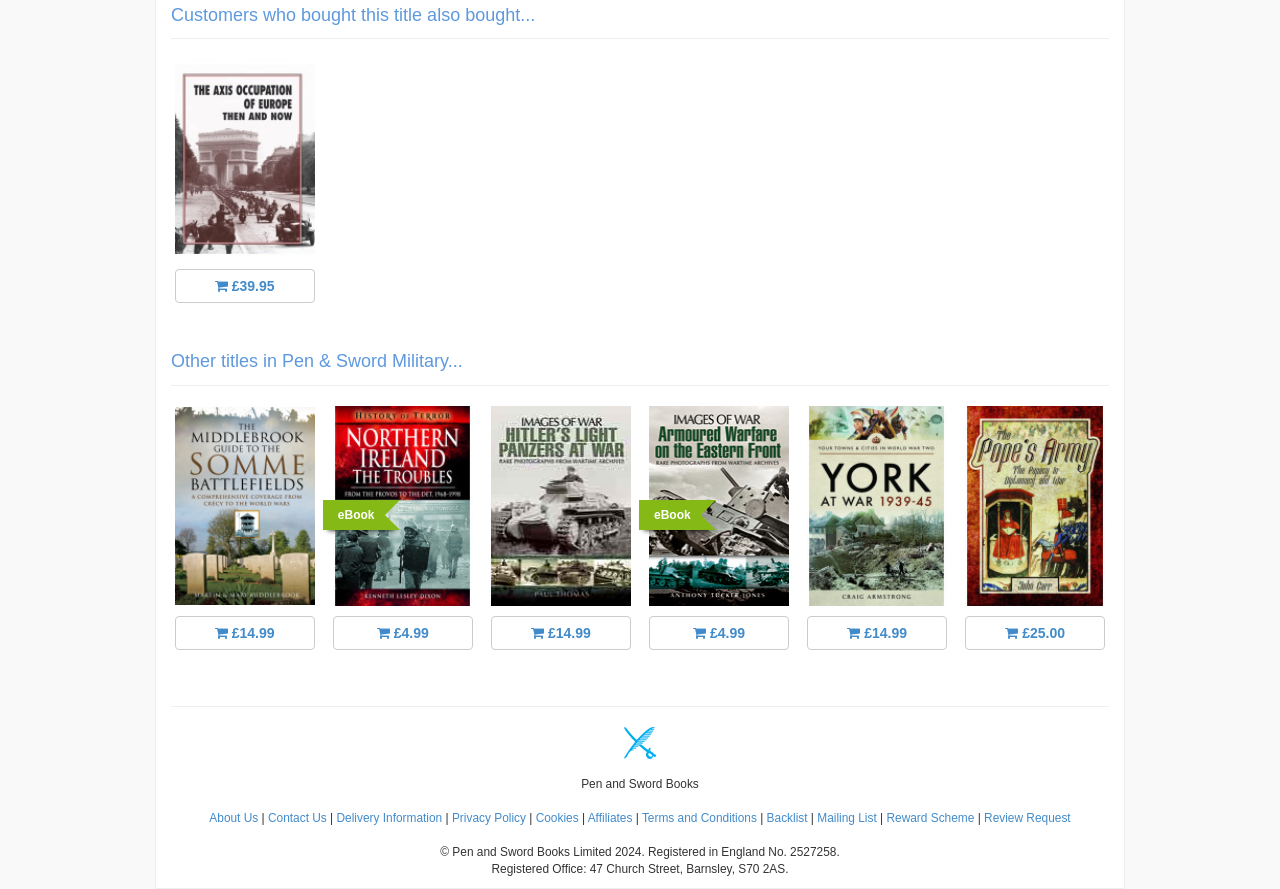How many books are listed on this page?
Please interpret the details in the image and answer the question thoroughly.

There are 6 books listed on this page, each with its own image, link, and price information. The books are arranged in a horizontal layout with separators in between.